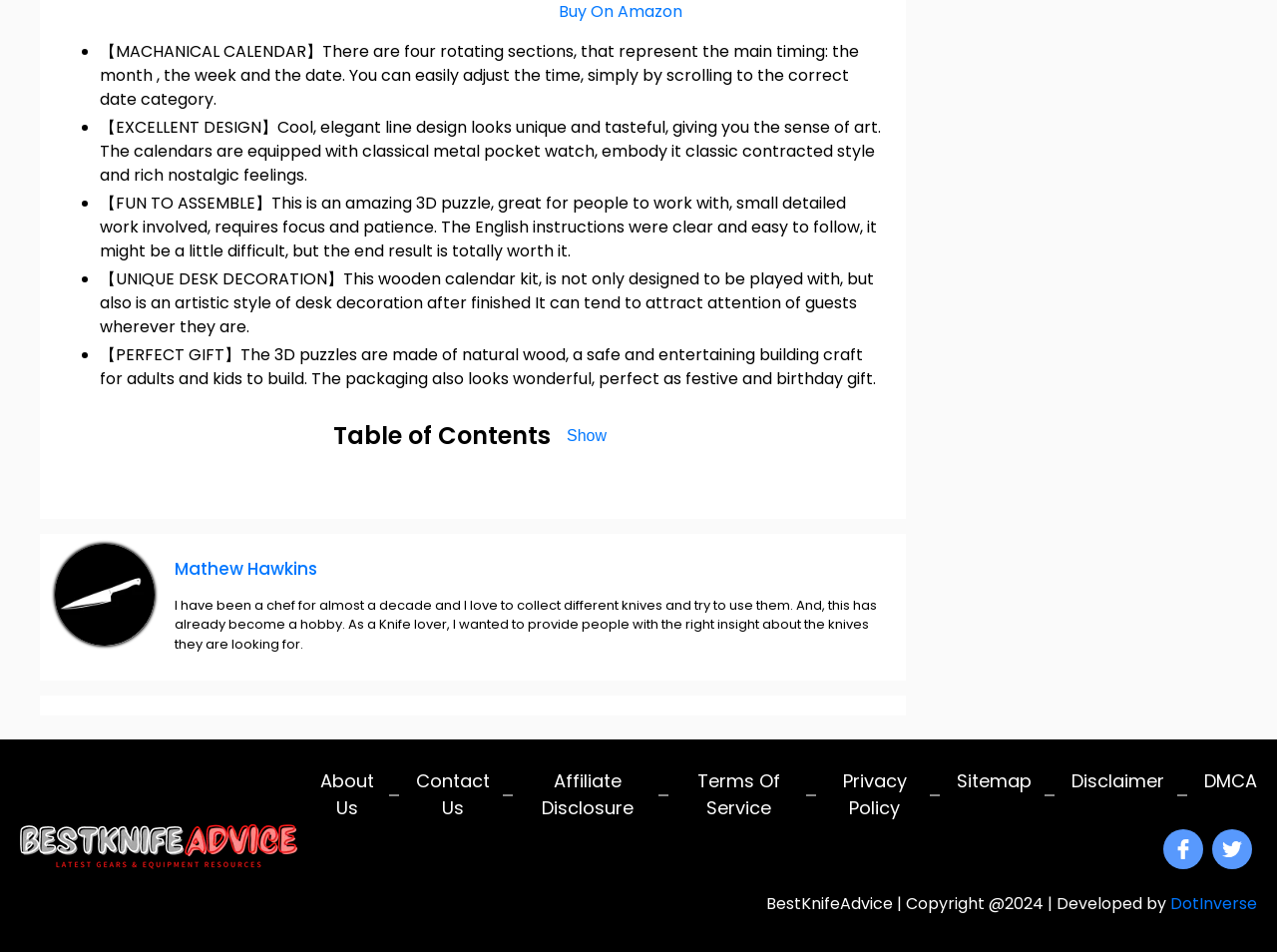Please specify the bounding box coordinates of the area that should be clicked to accomplish the following instruction: "View the author's profile". The coordinates should consist of four float numbers between 0 and 1, i.e., [left, top, right, bottom].

[0.137, 0.585, 0.698, 0.612]